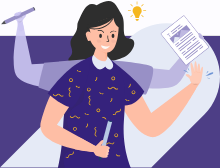Can you give a detailed response to the following question using the information from the image? What is the symbol above the character's head?

The lightbulb icon above the character's head suggests inspiration or ideas, adding a sense of creativity to the scene and emphasizing the importance of intellectual growth and exploration.